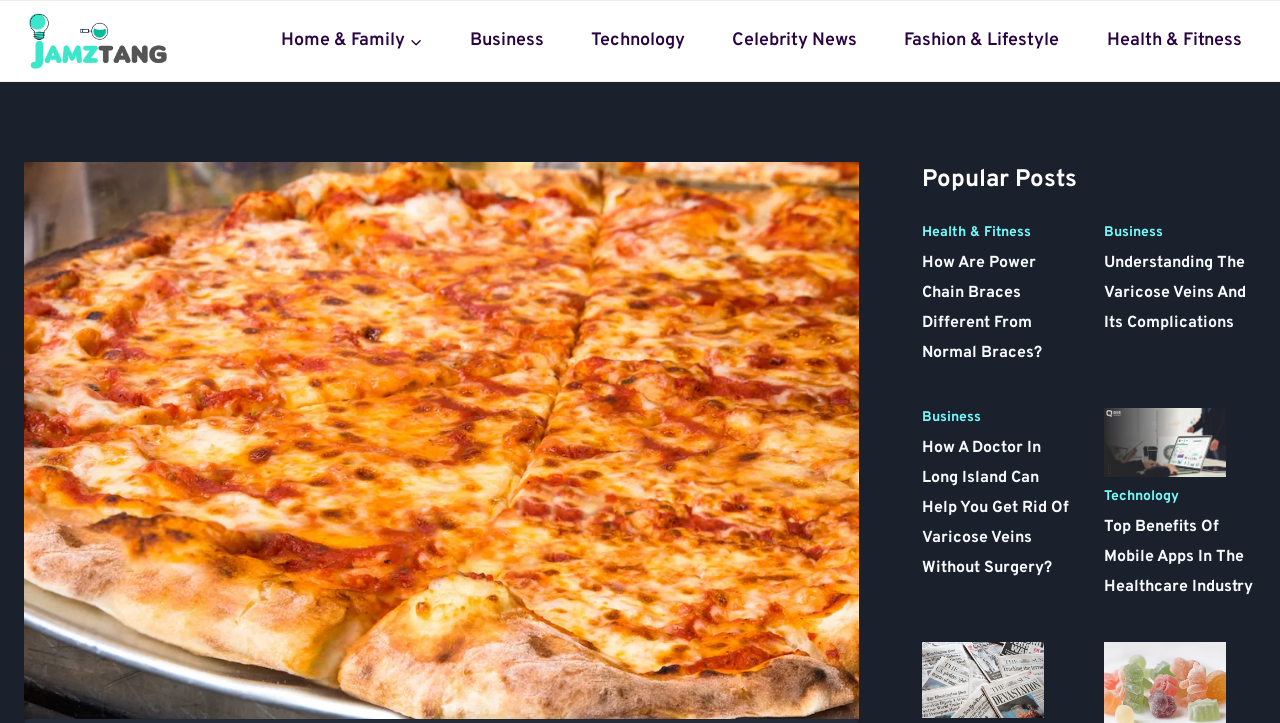Identify the bounding box coordinates for the UI element described as: "Celebrity News".

[0.561, 0.028, 0.681, 0.085]